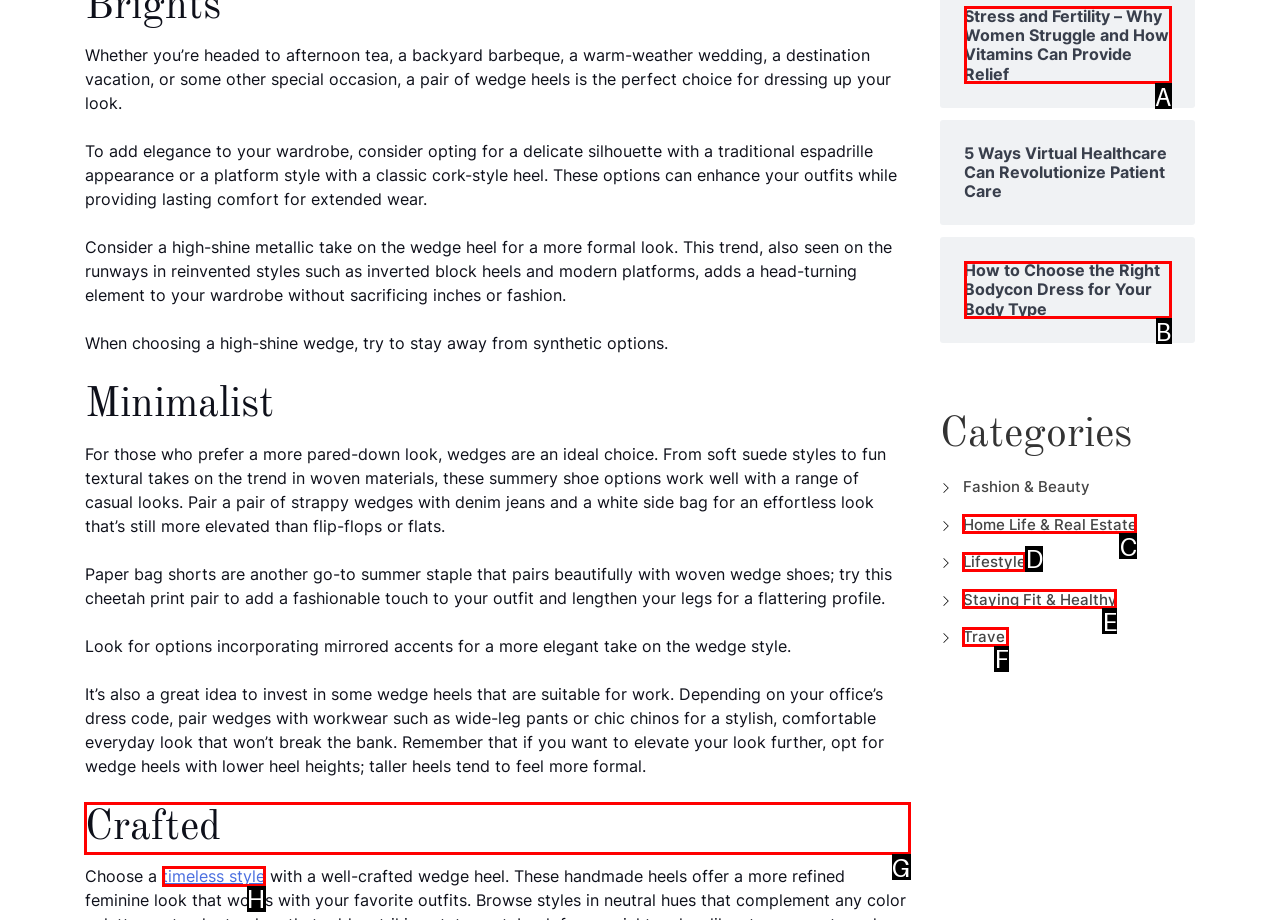Identify the appropriate choice to fulfill this task: Learn about Crafted wedge heels
Respond with the letter corresponding to the correct option.

G